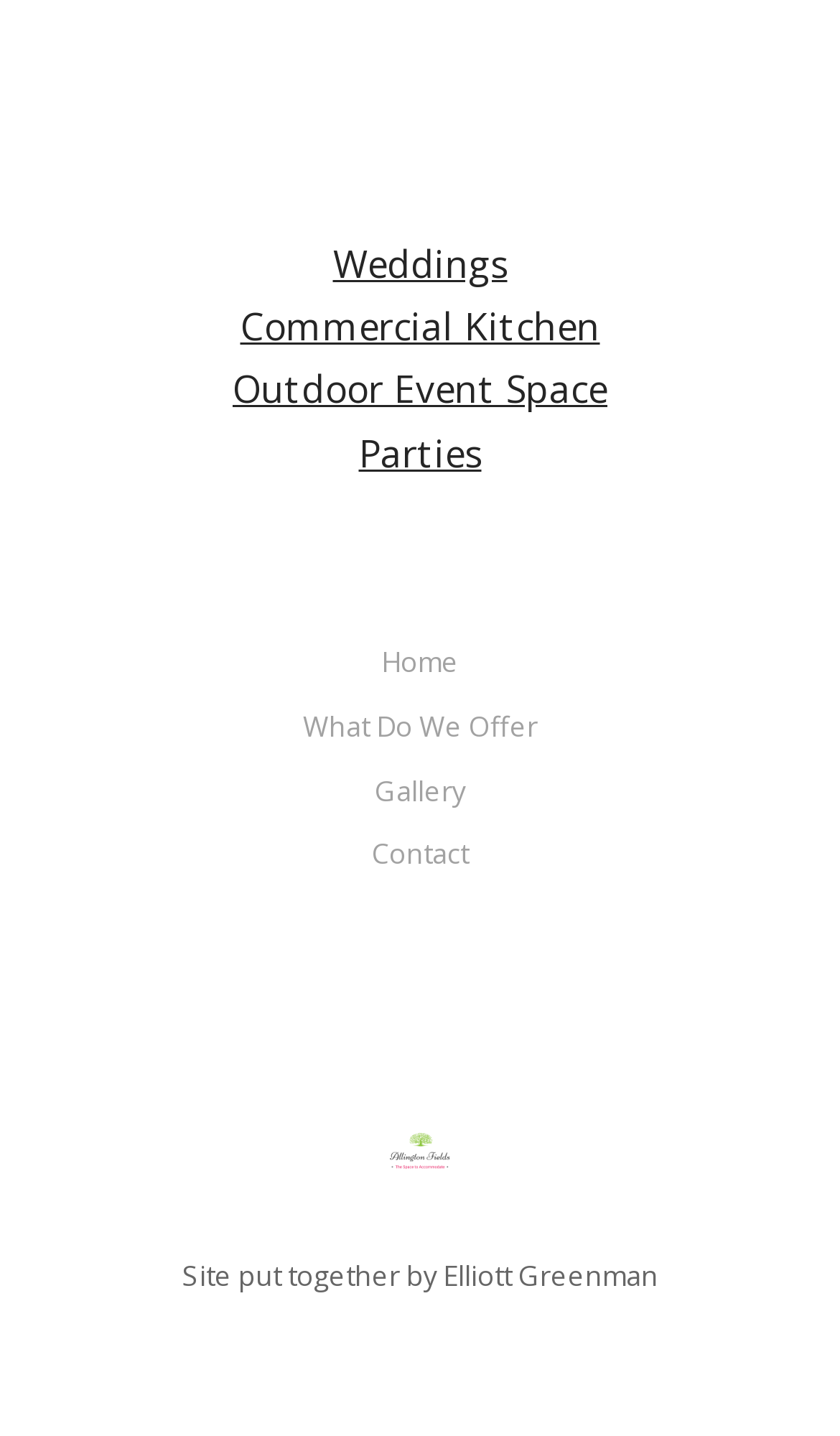Determine the bounding box for the described UI element: "Outdoor Event Space".

[0.277, 0.253, 0.723, 0.289]